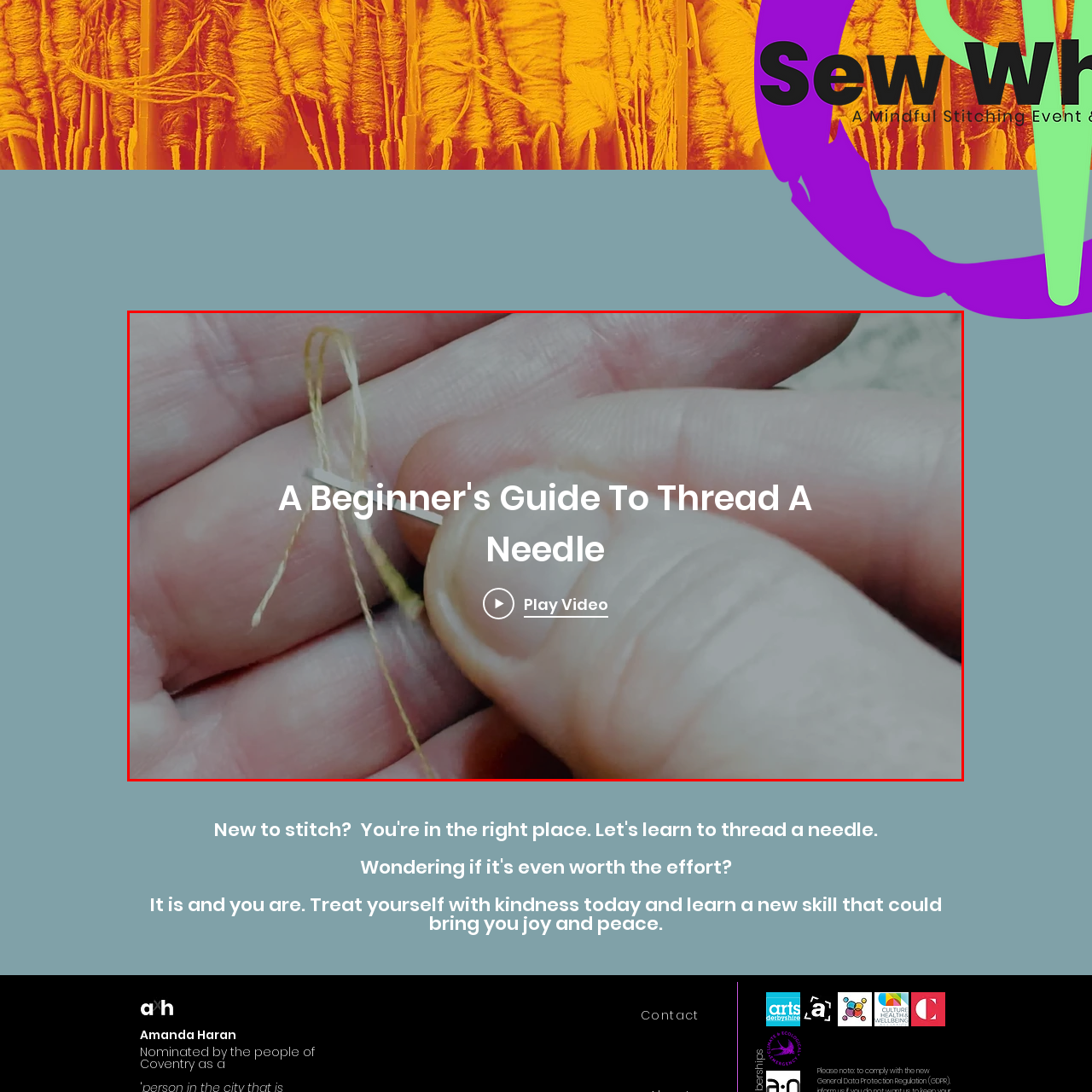Offer a detailed explanation of the scene within the red bounding box.

The image features a close-up shot of a person demonstrating the process of threading a needle, highlighting the intricate movement of the needle and the threading material. Above this, the title reads "A Beginner's Guide To Thread A Needle," indicating that this is an instructional video meant for novices in sewing or needlework. Below the title, there is a button labeled "Play Video," inviting viewers to engage with the content and learn this essential skill. The focus on the hands conveys a hands-on approach to learning, making it accessible for those new to sewing.